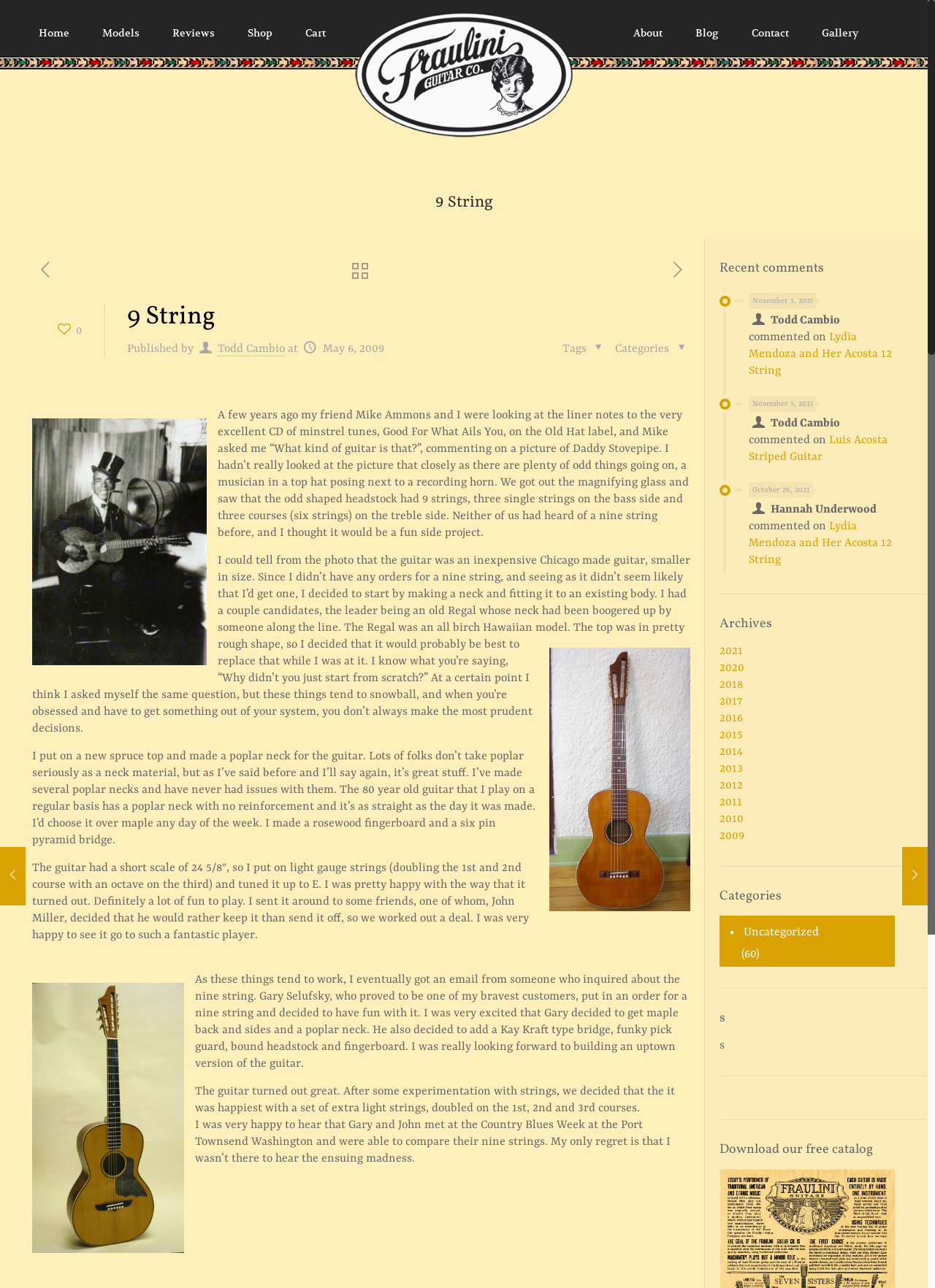Provide a short, one-word or phrase answer to the question below:
What type of guitar is being discussed?

9 string